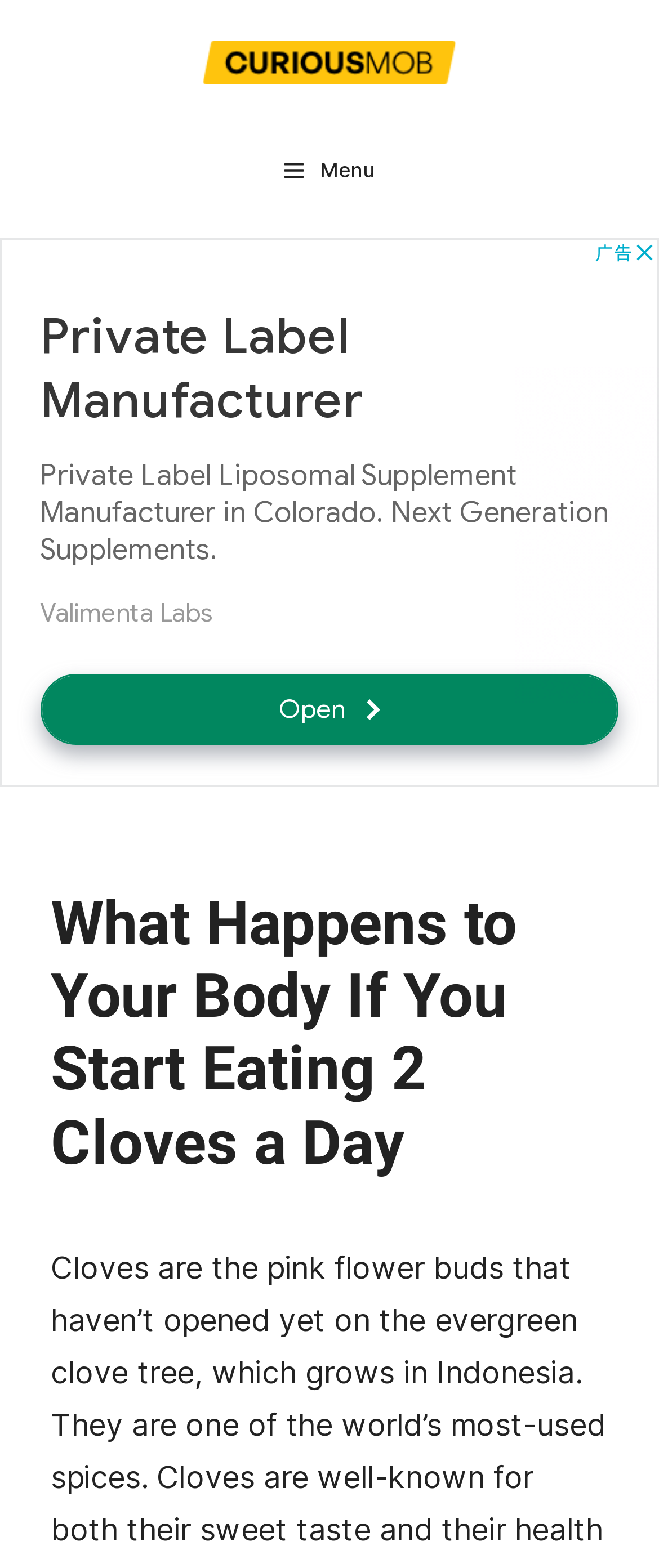What is the topic of the main article?
From the image, respond using a single word or phrase.

Cloves